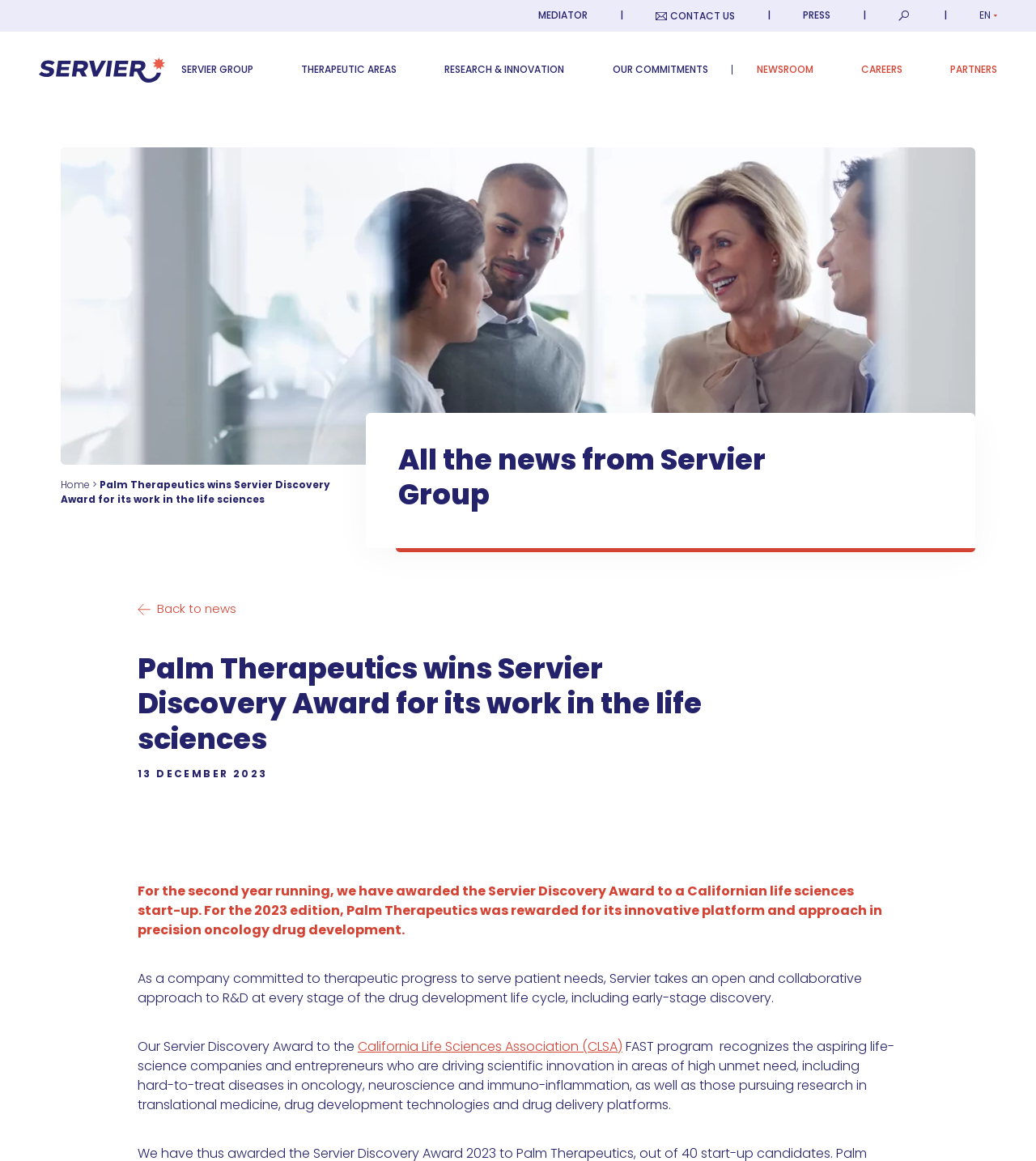What is the focus of Palm Therapeutics' innovative platform?
Based on the image, answer the question with as much detail as possible.

I found the answer by reading the text 'For the 2023 edition, Palm Therapeutics was rewarded for its innovative platform and approach in precision oncology drug development.'